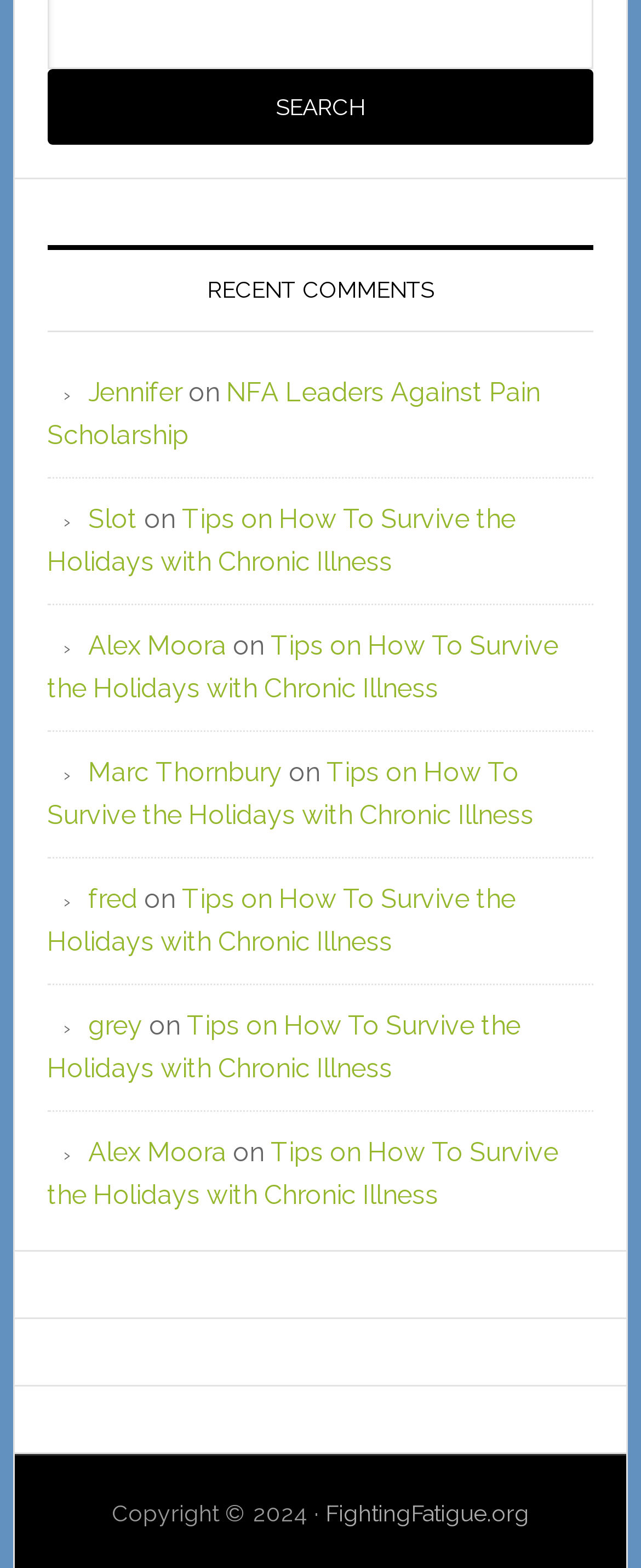What is the title of the section above the links?
Answer with a single word or phrase, using the screenshot for reference.

RECENT COMMENTS